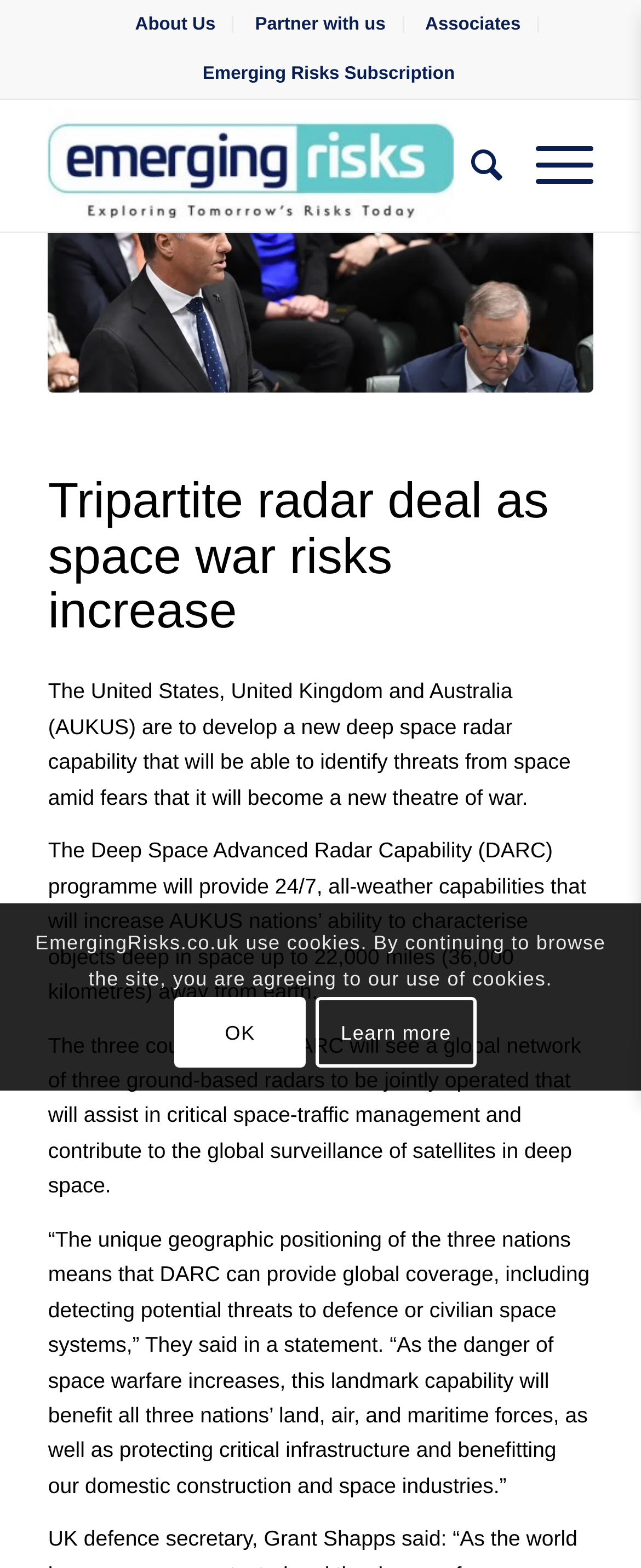What is the topic of the article?
Refer to the image and answer the question using a single word or phrase.

Tripartite radar deal